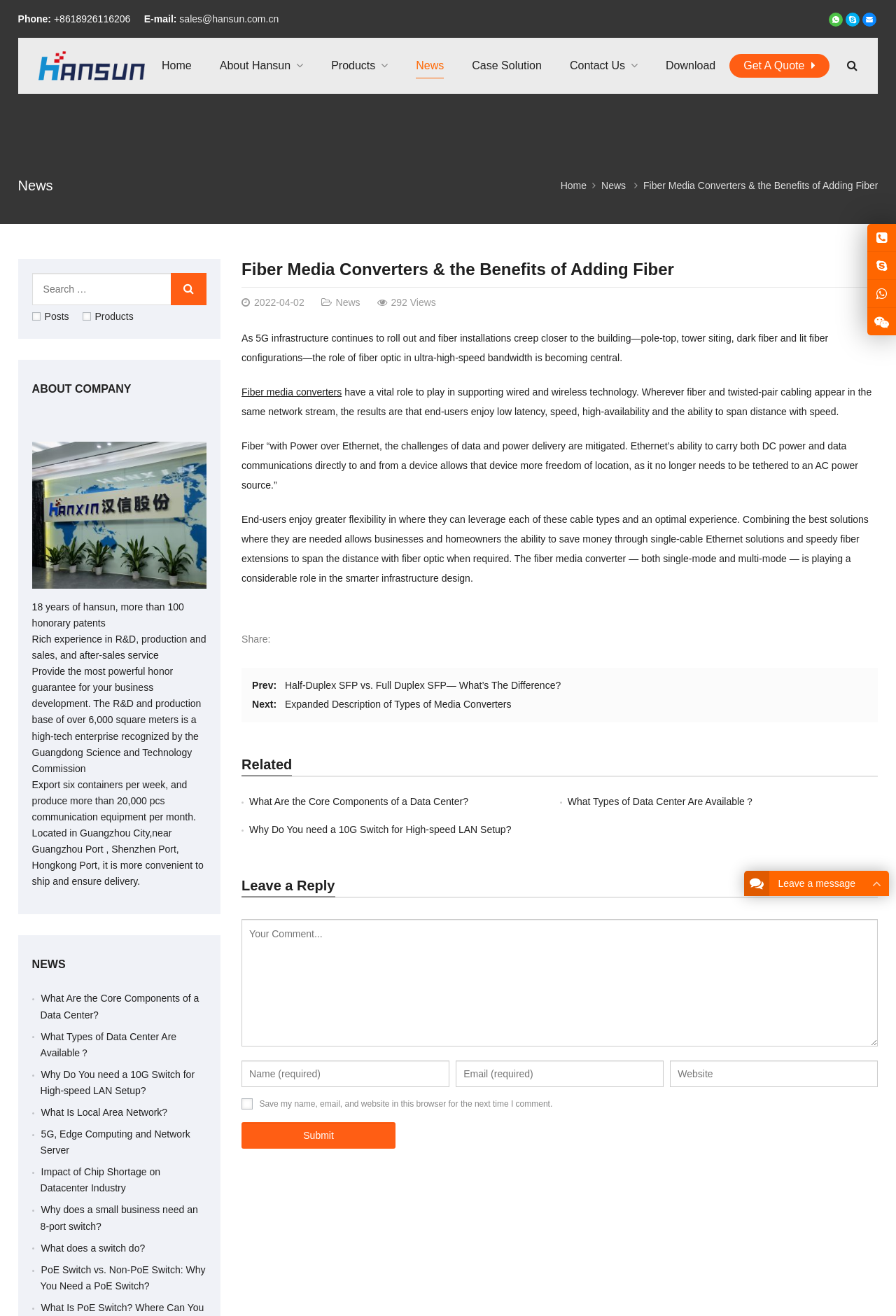Generate a comprehensive description of the webpage content.

This webpage is about Fiber Media Converters and their benefits in adding fiber to infrastructure. At the top, there is a header section with contact information, including phone numbers, email, and social media links. Below this, there is a navigation menu with links to various sections of the website, such as Home, About Hansun, Products, News, Case Solution, Contact Us, and Download.

The main content of the page is an article about Fiber Media Converters, which discusses their role in supporting wired and wireless technology. The article is divided into several sections, including an introduction, the benefits of fiber media converters, and their applications. There are also links to related articles and a section for leaving a comment.

On the right side of the page, there is a sidebar with several sections, including a search bar, a section about the company, and a list of recent news articles. The company section provides information about Hansun's experience, production capacity, and location. The news section lists several articles related to data centers, networking, and fiber technology.

At the bottom of the page, there are links to social media platforms and a copyright notice. Overall, the webpage is well-organized and easy to navigate, with a clear focus on providing information about fiber media converters and related topics.